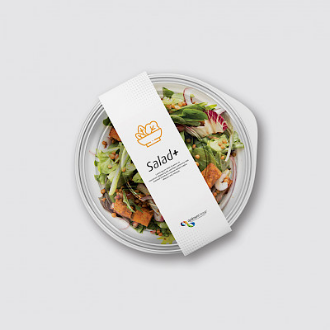What type of meal option is hinted at?
Look at the image and answer the question with a single word or phrase.

Nutritious and flavorful